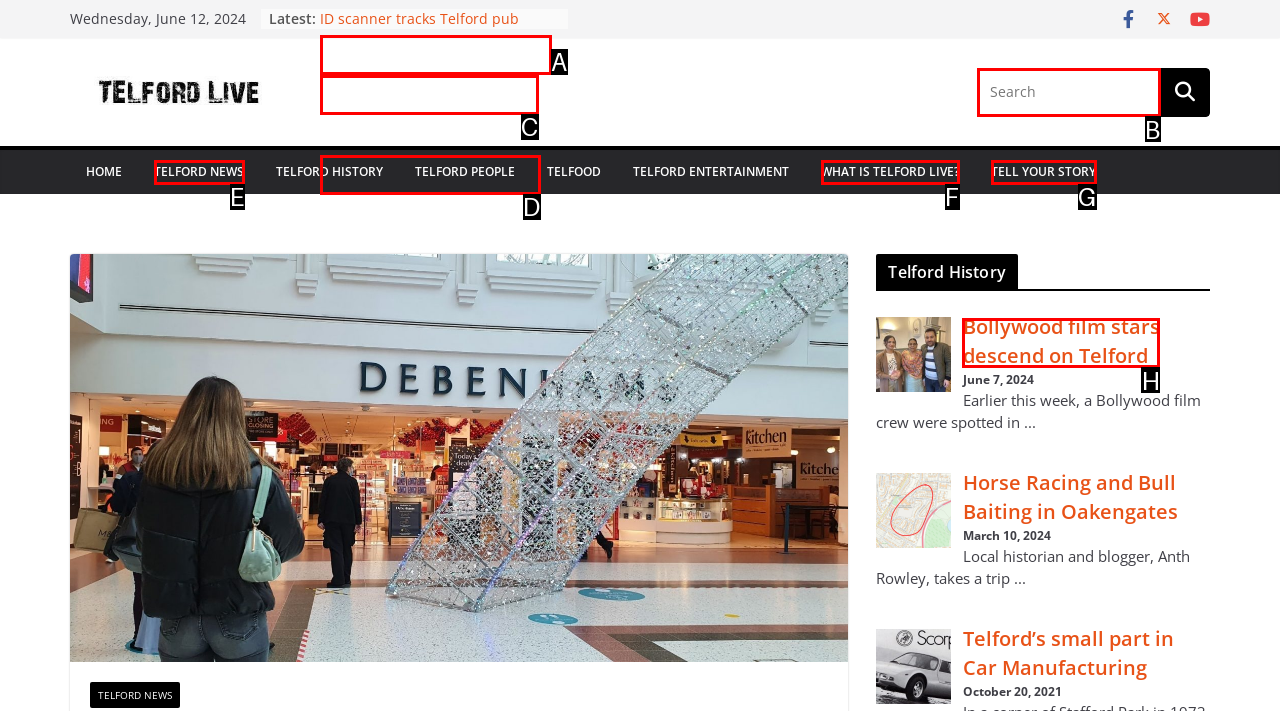Choose the letter of the option you need to click to Read about Bollywood film stars descending on Telford. Answer with the letter only.

H